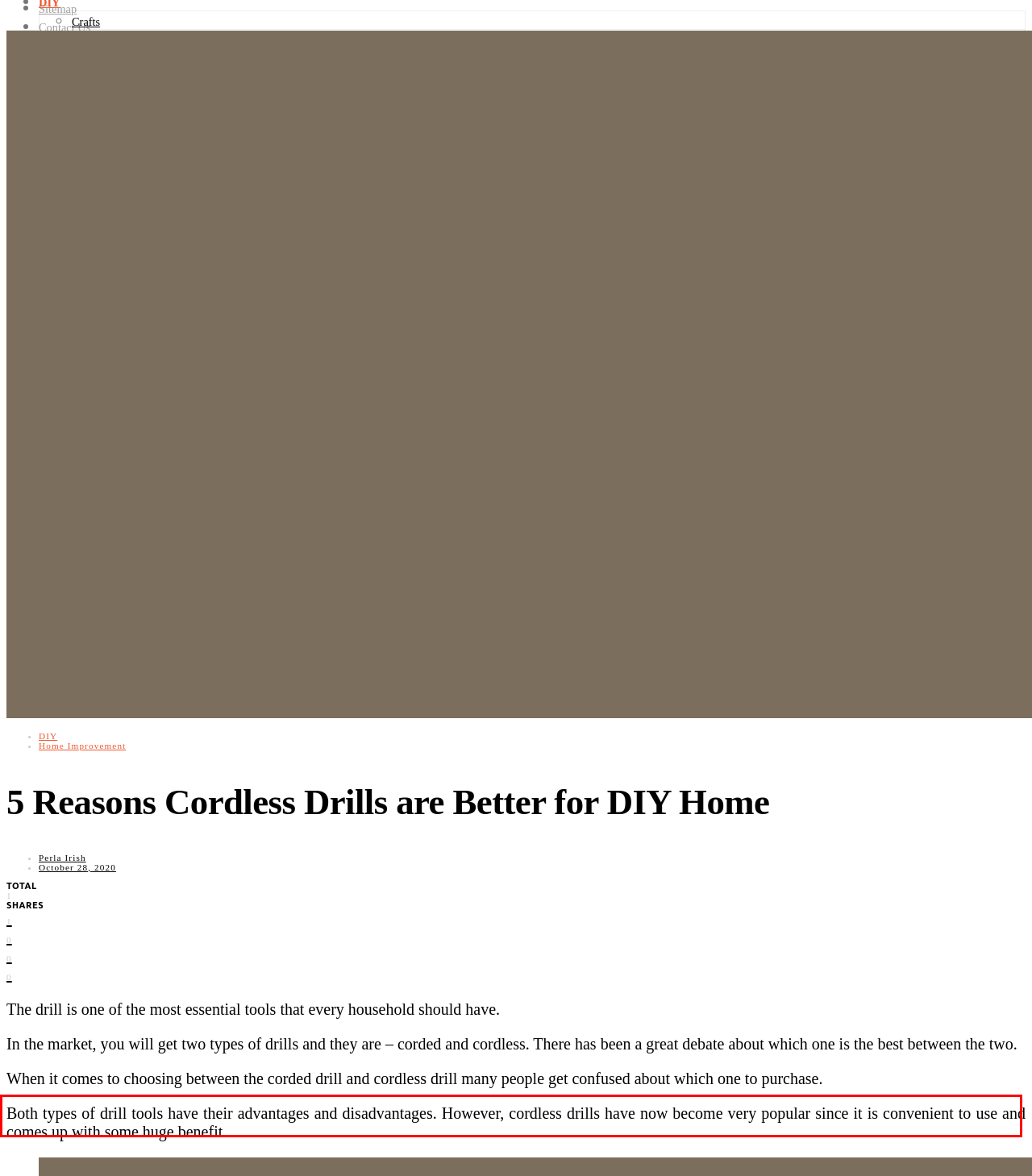Please extract the text content within the red bounding box on the webpage screenshot using OCR.

Both types of drill tools have their advantages and disadvantages. However, cordless drills have now become very popular since it is convenient to use and comes up with some huge benefit.